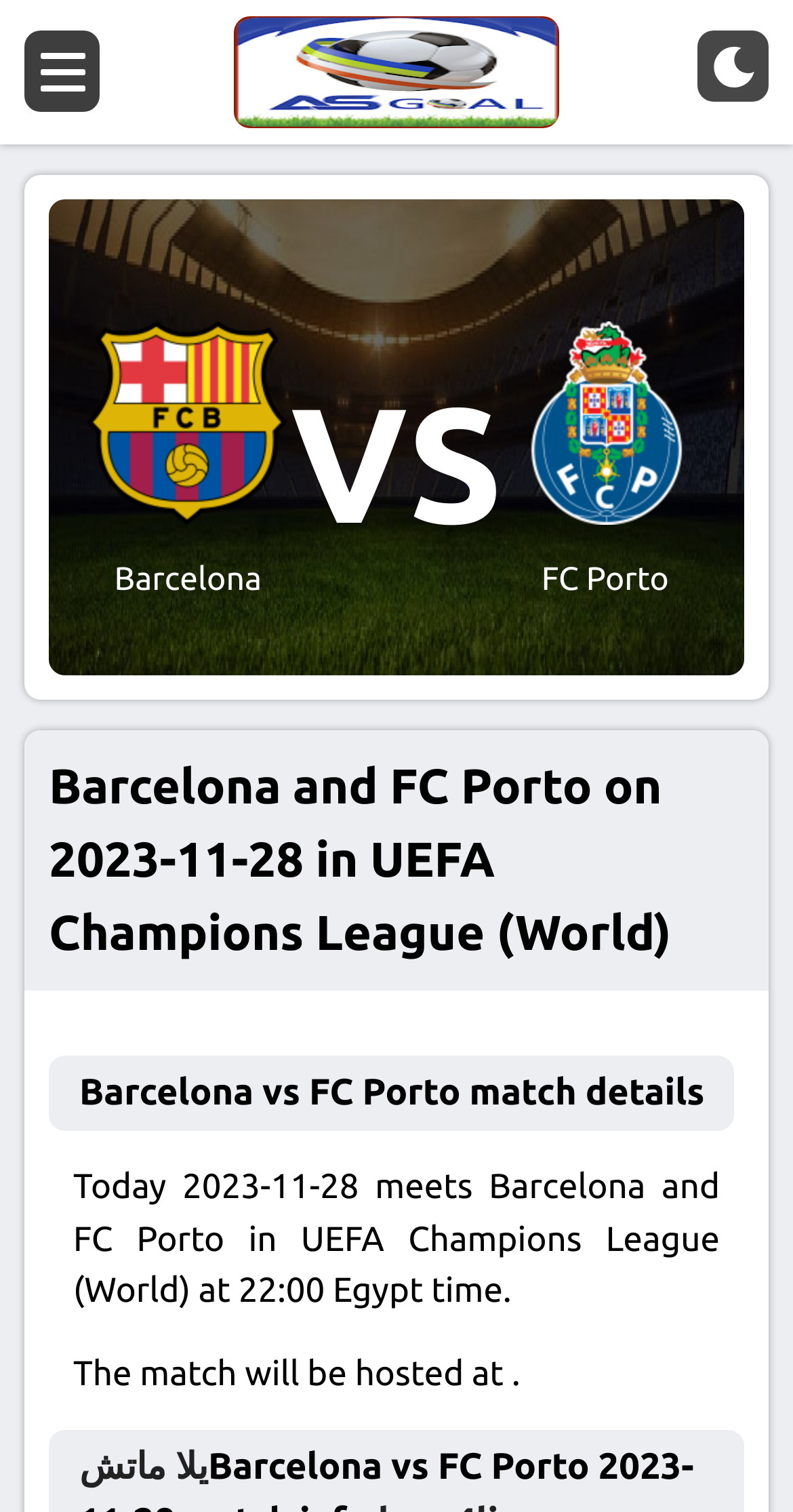Determine the webpage's heading and output its text content.

Barcelona and FC Porto on 2023-11-28 in UEFA Champions League (World)